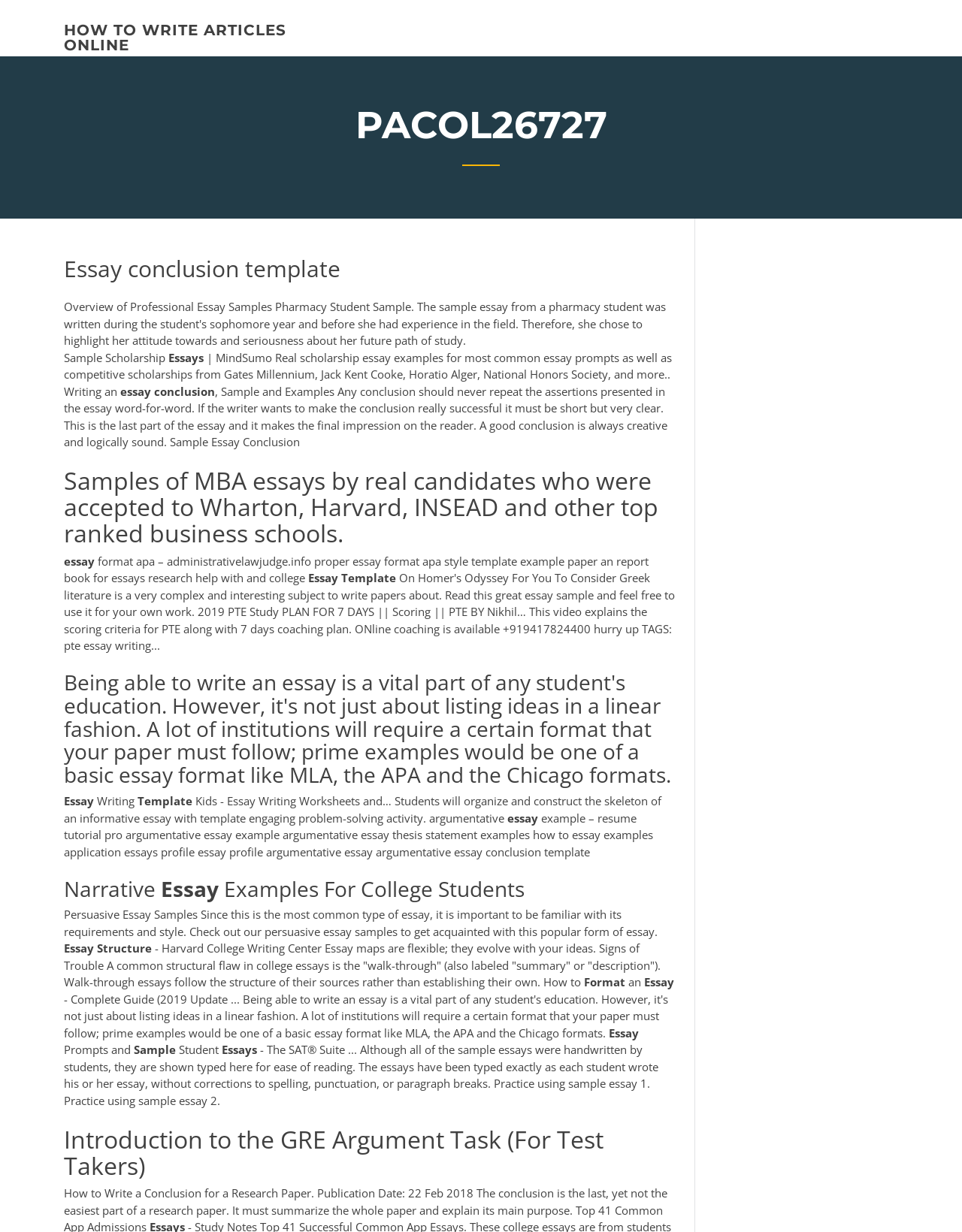Detail the various sections and features present on the webpage.

The webpage is about essay conclusion templates and provides various resources and examples for writing essays. At the top, there is a link to "HOW TO WRITE ARTICLES ONLINE". Below it, there is a heading "PACOL26727" which contains several subheadings and text blocks. 

On the left side, there is a heading "Essay conclusion template" followed by some text about sample scholarship essays and competitive scholarships. Below it, there is a paragraph explaining the importance of a good conclusion in an essay. 

To the right of the paragraph, there are two headings, one about MBA essay samples and another about essay format in APA style. Below these headings, there are several text blocks and headings about essay writing, including a discussion on the scoring criteria for PTE, a 7-day study plan, and the importance of following a specific format in essay writing.

Further down, there are more text blocks and headings about essay writing, including a template for kids, an example of an argumentative essay, and a discussion on narrative essay examples for college students. 

On the bottom left, there is a heading "Persuasive Essay Samples" followed by a paragraph explaining the importance of being familiar with persuasive essay requirements and style. Below it, there are more text blocks and headings about essay structure, format, and prompts, including a discussion on the Harvard College Writing Center's essay maps and a sample student essay. 

Finally, at the bottom, there is a heading "Introduction to the GRE Argument Task" which appears to be a resource for test takers.